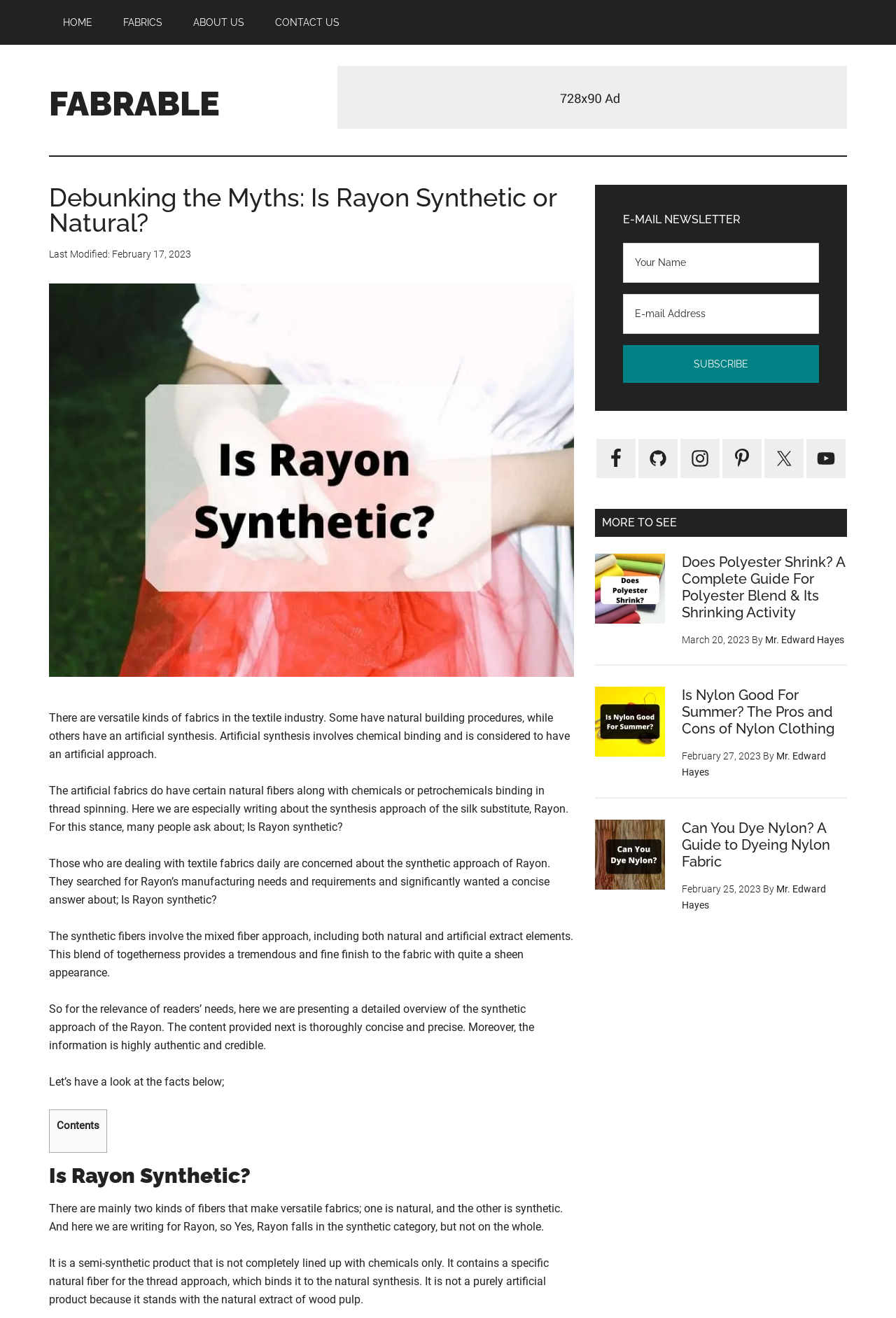What is the purpose of the 'Contents' section on the webpage?
Refer to the screenshot and respond with a concise word or phrase.

To provide an overview of the article